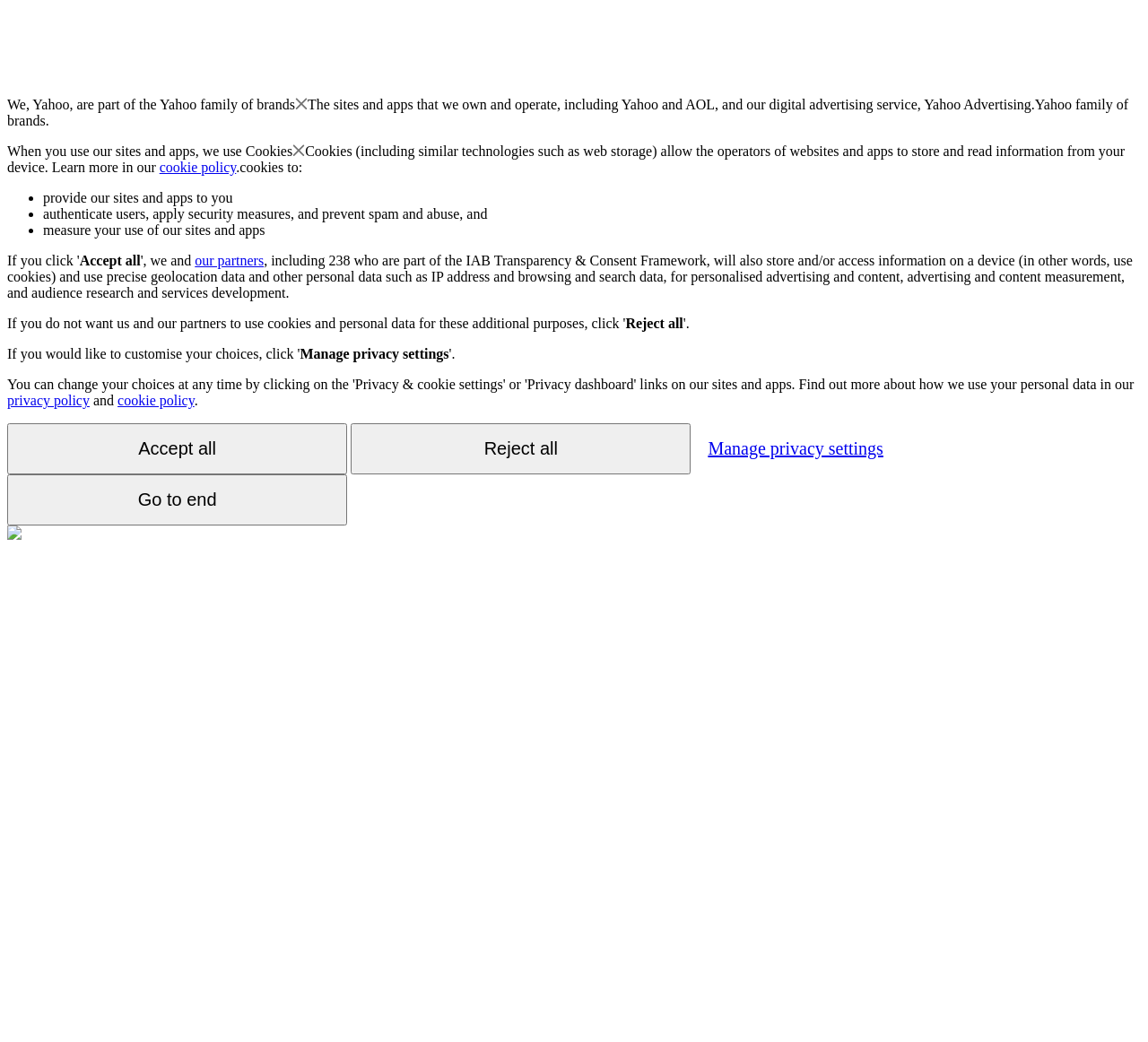What is the purpose of the 'Manage privacy settings' button?
Using the image as a reference, answer with just one word or a short phrase.

Manage privacy